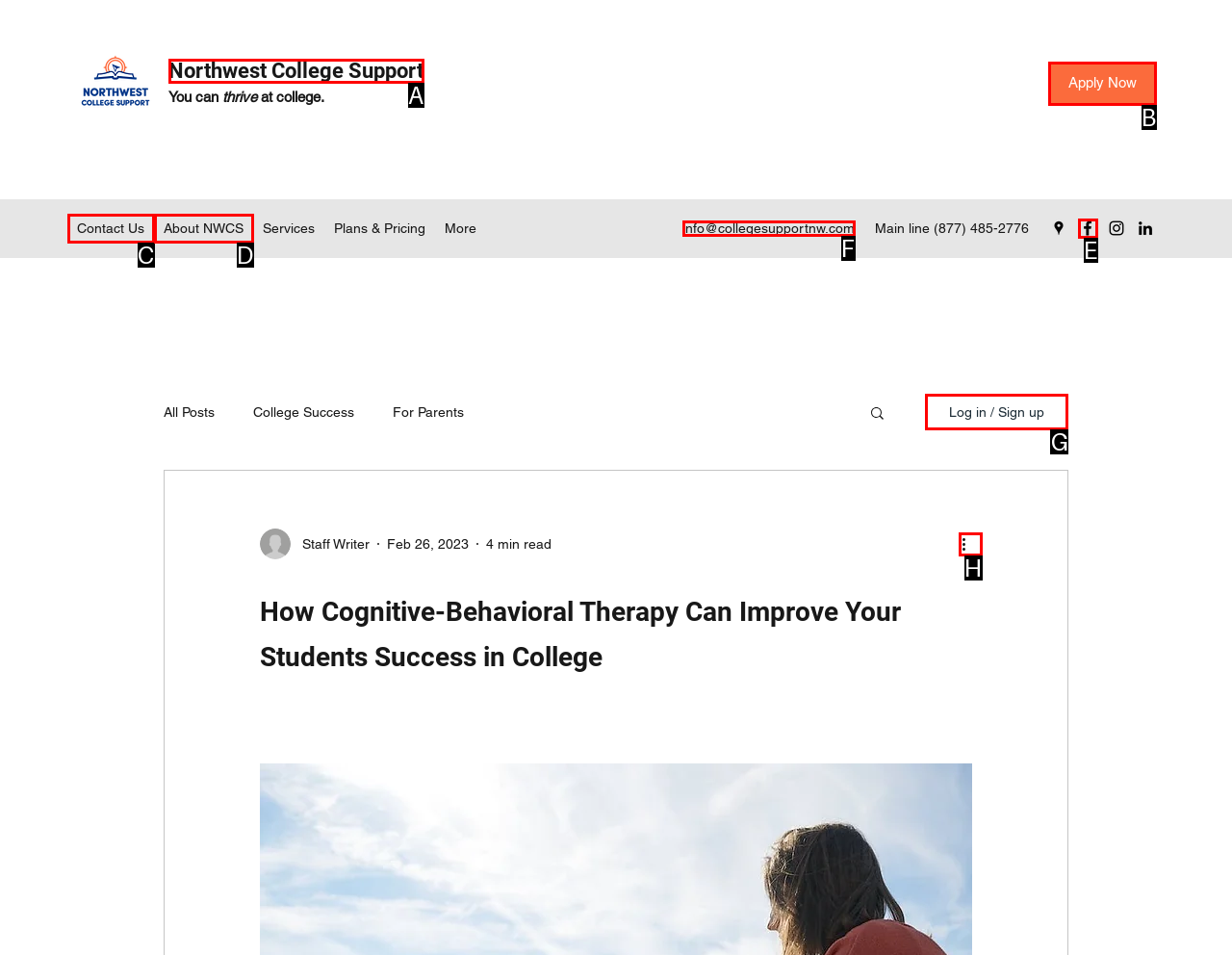From the given choices, which option should you click to complete this task: Log in or sign up? Answer with the letter of the correct option.

G